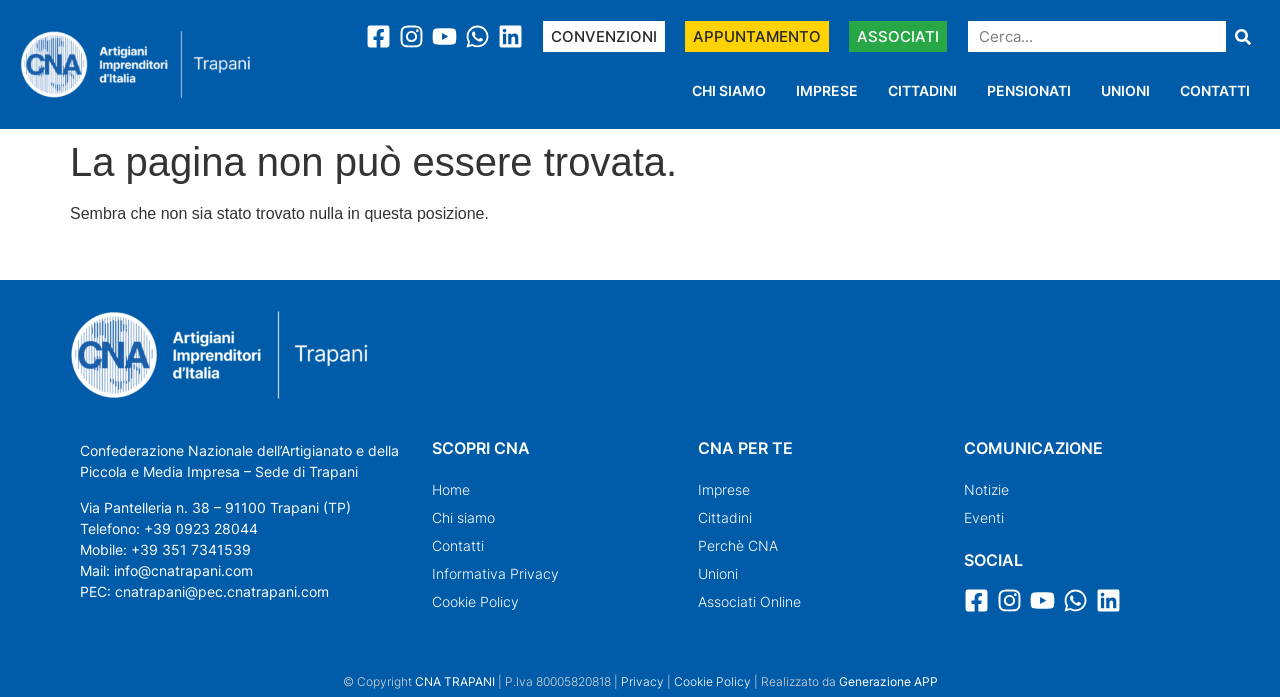Please locate the bounding box coordinates of the element's region that needs to be clicked to follow the instruction: "Check news". The bounding box coordinates should be provided as four float numbers between 0 and 1, i.e., [left, top, right, bottom].

[0.753, 0.683, 0.93, 0.724]